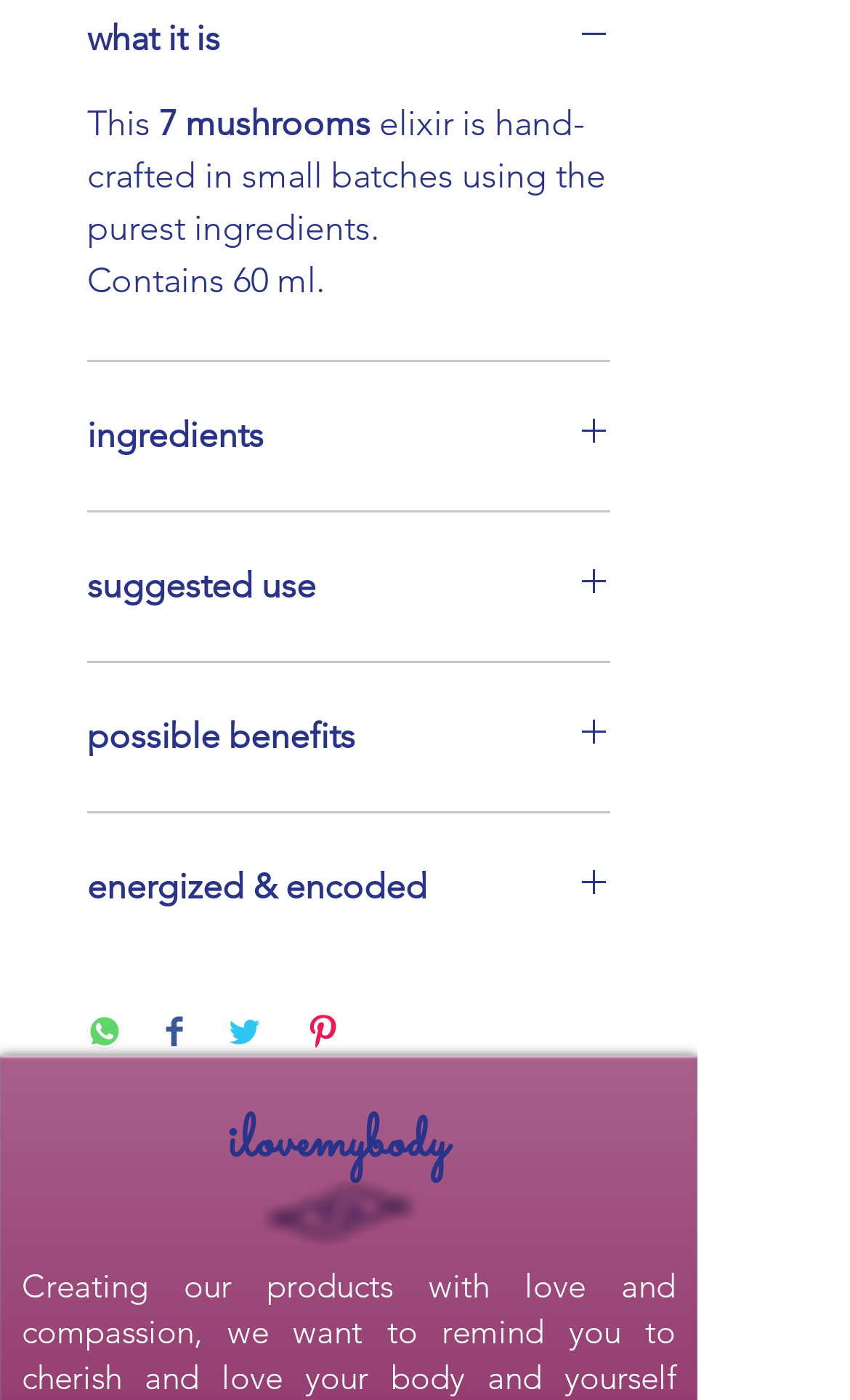Respond with a single word or phrase to the following question:
What social media platforms can the product be shared on?

WhatsApp, Facebook, Twitter, Pinterest